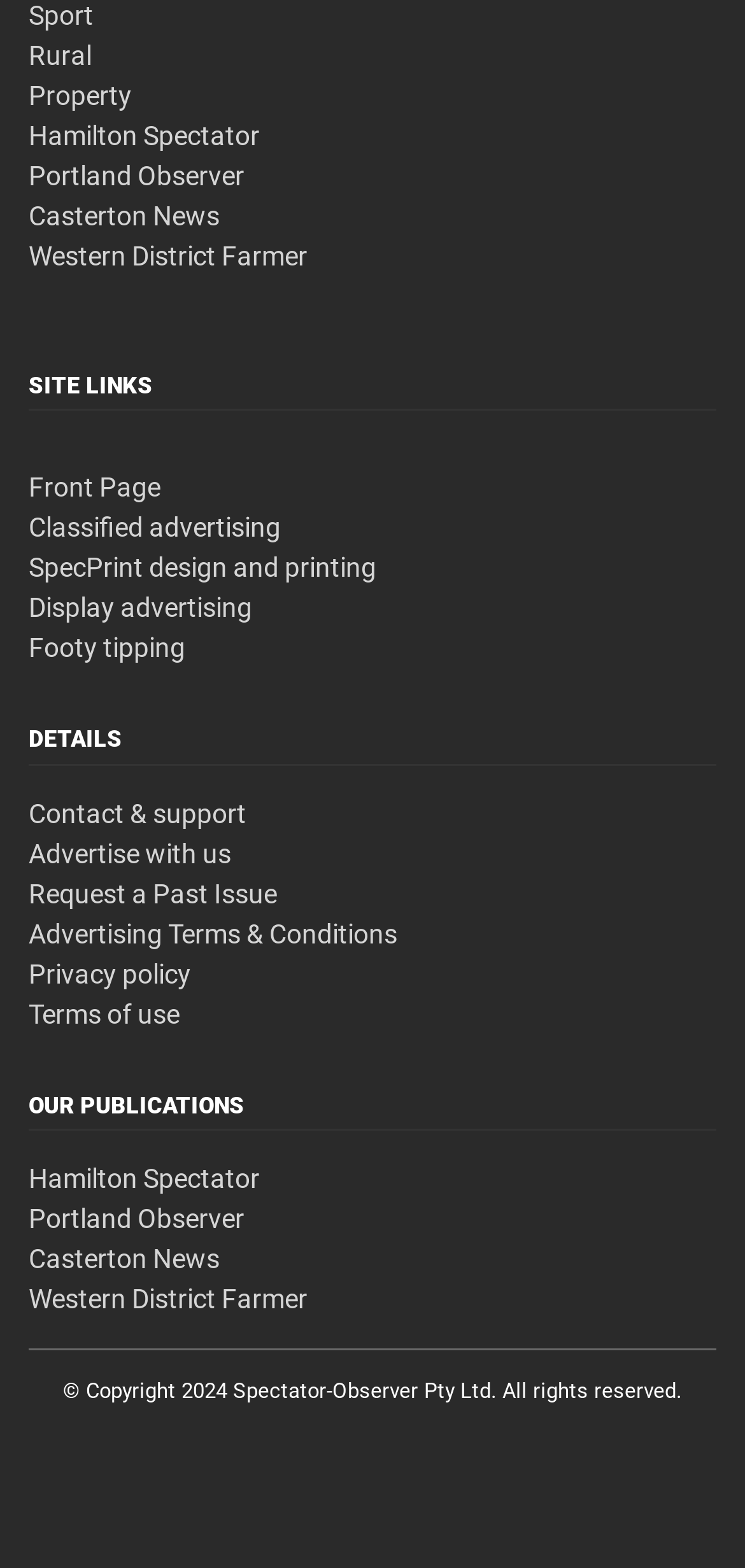Could you specify the bounding box coordinates for the clickable section to complete the following instruction: "Visit Hamilton Spectator"?

[0.038, 0.077, 0.349, 0.096]